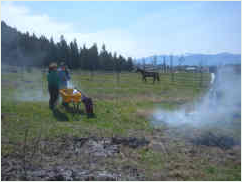What is indicated by the wisps of smoke?
From the image, respond using a single word or phrase.

Controlled burning